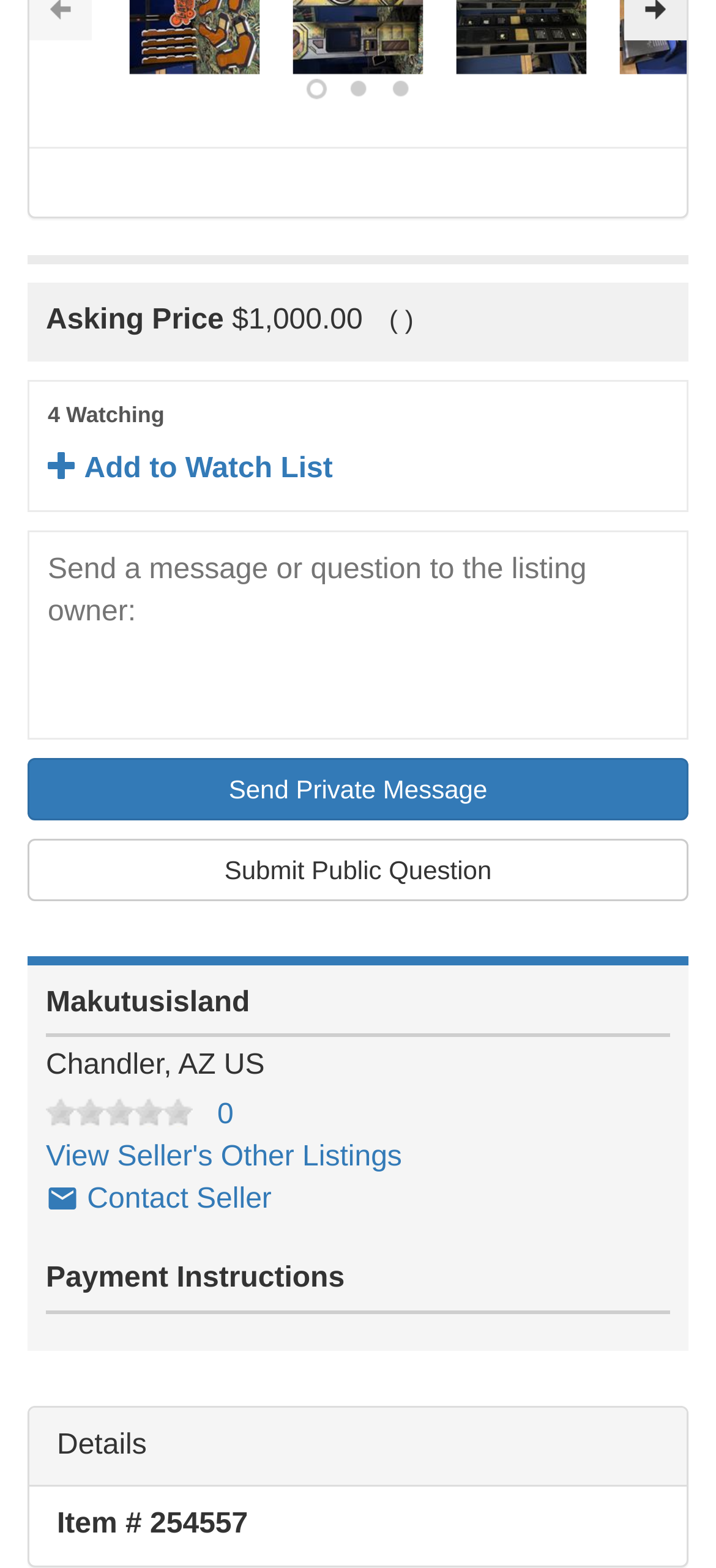Using the given description, provide the bounding box coordinates formatted as (top-left x, top-left y, bottom-right x, bottom-right y), with all values being floating point numbers between 0 and 1. Description: View Seller's Other Listings

[0.064, 0.728, 0.561, 0.748]